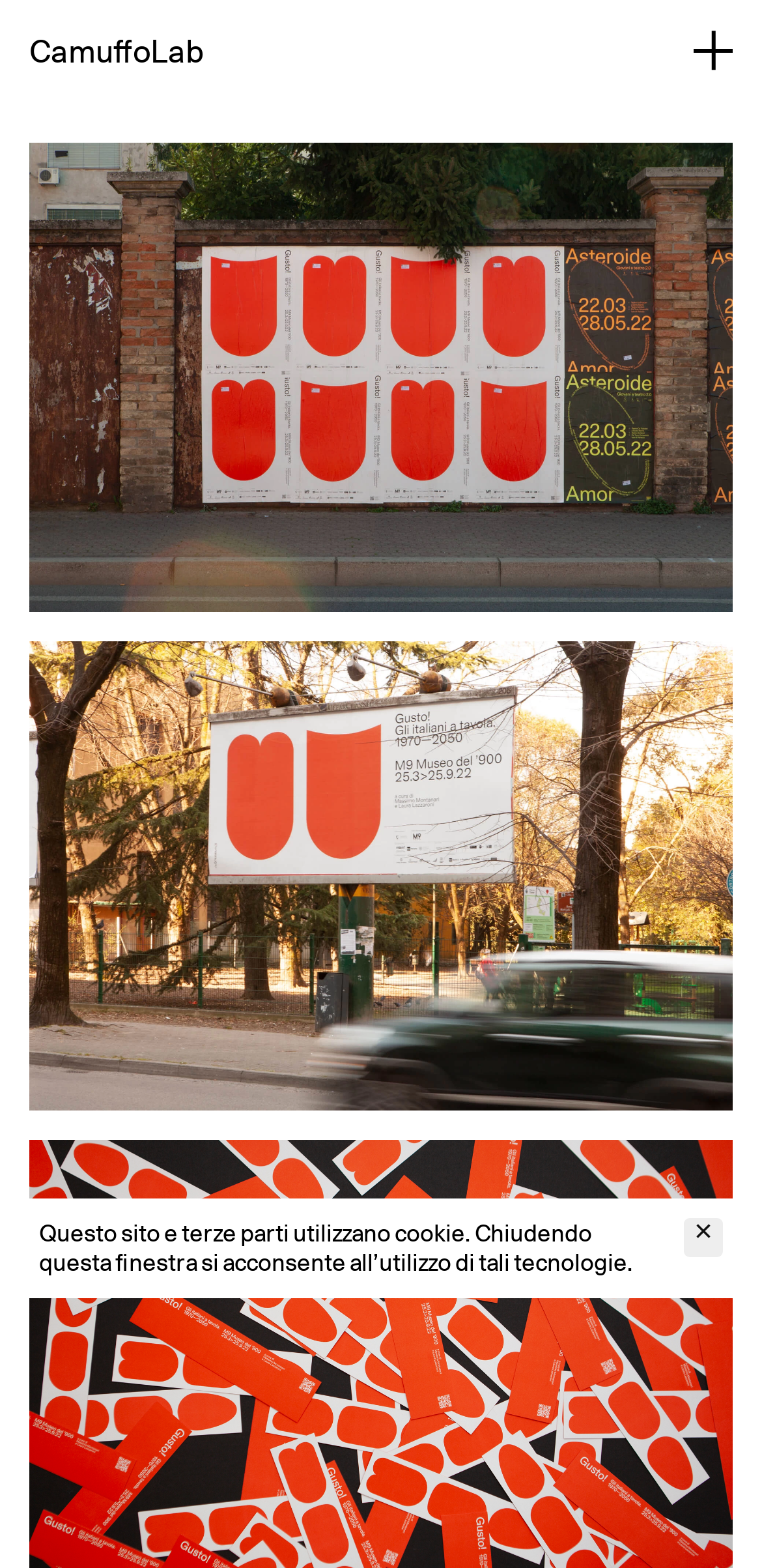Create a full and detailed caption for the entire webpage.

The webpage is about "Gusto! Gli italiani a tavola.1970-2050" and is related to CamuffoLab. At the top, there is a link to CamuffoLab. Below that, there is an article section that takes up most of the page. Within this section, there is a contact information area with a phone number and an email address, "info@camuffolab.com", placed side by side.

At the bottom of the page, there is a notification dialog box titled "Informativa" that is not currently in focus. This dialog box has a close button at the top right corner. Inside the dialog box, there is a paragraph of text that discusses the use of cookies on the website. The text mentions that the site and third parties use cookies, and provides a link to learn more about cookies. The paragraph concludes by stating that closing the dialog box implies consent to the use of these technologies.